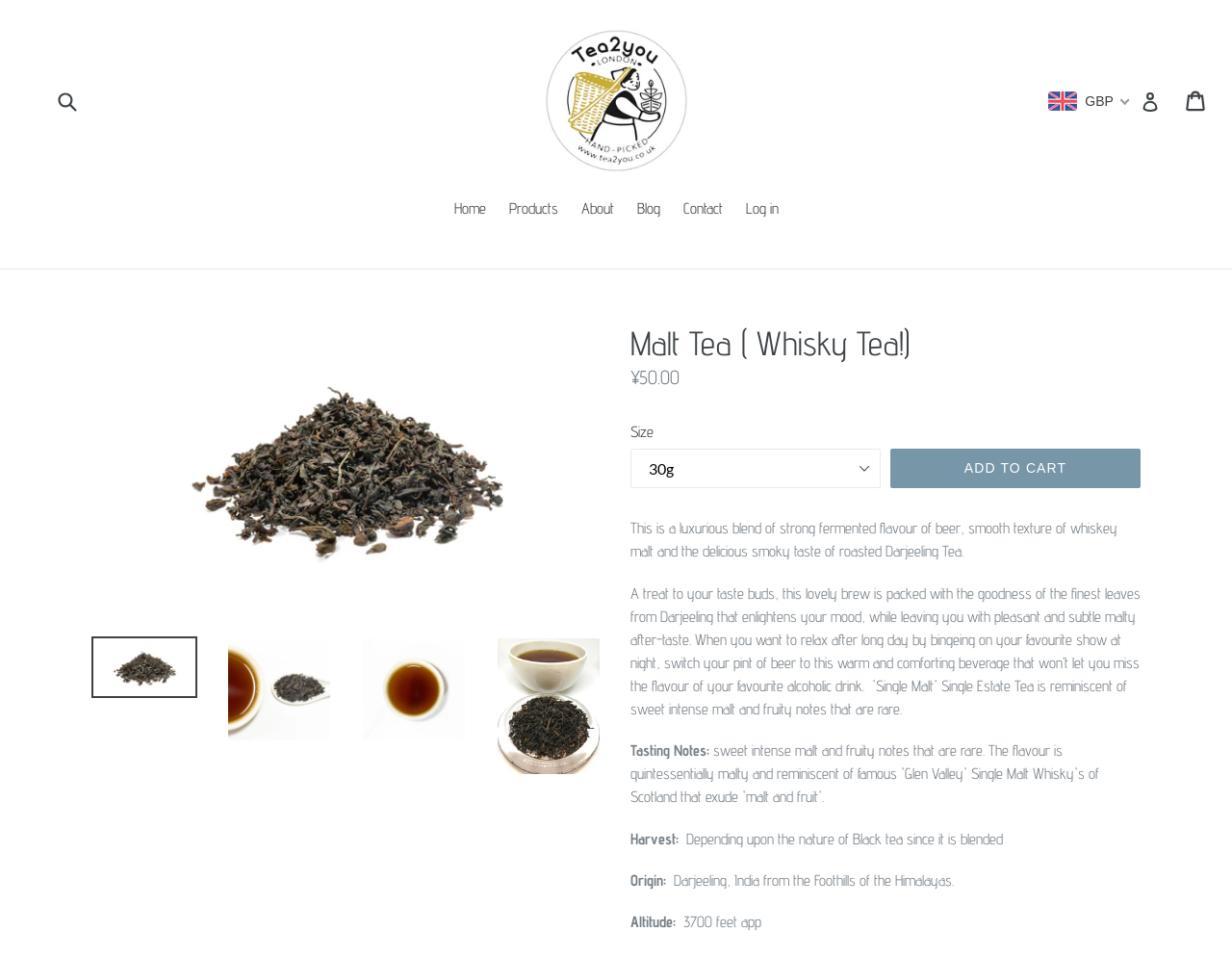Detail the various sections and features of the webpage.

This webpage is about a product called Malt Tea (Whisky Tea!) from tea2youUS. At the top, there is a search bar with a submit button, followed by a logo of tea2youUS, and links to log in and cart. The currency options are displayed on the top right, with GBP and USD available.

Below the top section, there are navigation links to Home, Products, About, Blog, and Contact. On the left side, there is a large image of the Malt Tea product, and below it, there are four smaller images of the same product.

The main content of the page is on the right side, where the product name "Malt Tea (Whisky Tea!)" is displayed as a heading. Below the heading, there is a description of the product, stating that it is a luxurious blend of strong fermented flavor of beer, smooth texture of whiskey malt, and the delicious smoky taste of roasted Darjeeling Tea.

Under the description, there is a section displaying the regular price of ¥50.00, followed by a dropdown menu to select the size of the product. An "ADD TO CART" button is located next to the size selection.

Further down, there are sections displaying the Tasting Notes, Harvest, Origin, and Altitude of the product. The Tasting Notes section is empty, while the Harvest section mentions that the harvest time depends on the nature of Black tea. The Origin section states that the tea is from Darjeeling, India, from the Foothills of the Himalayas, and the Altitude section mentions that it is 3700 feet above sea level.